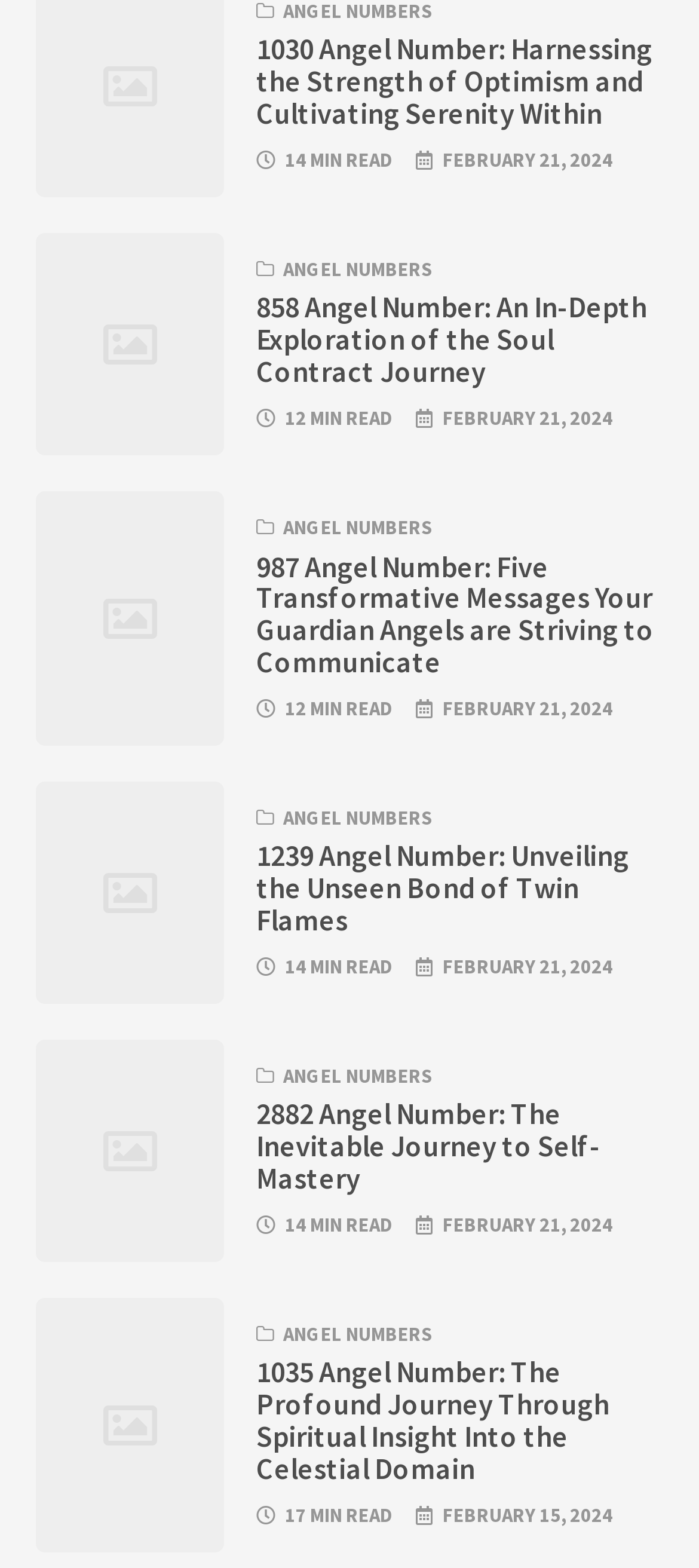What is the common category of all articles?
Examine the image closely and answer the question with as much detail as possible.

I noticed that each article has a link with the text 'ANGEL NUMBERS', which suggests that this is the common category or topic of all the articles on this webpage.